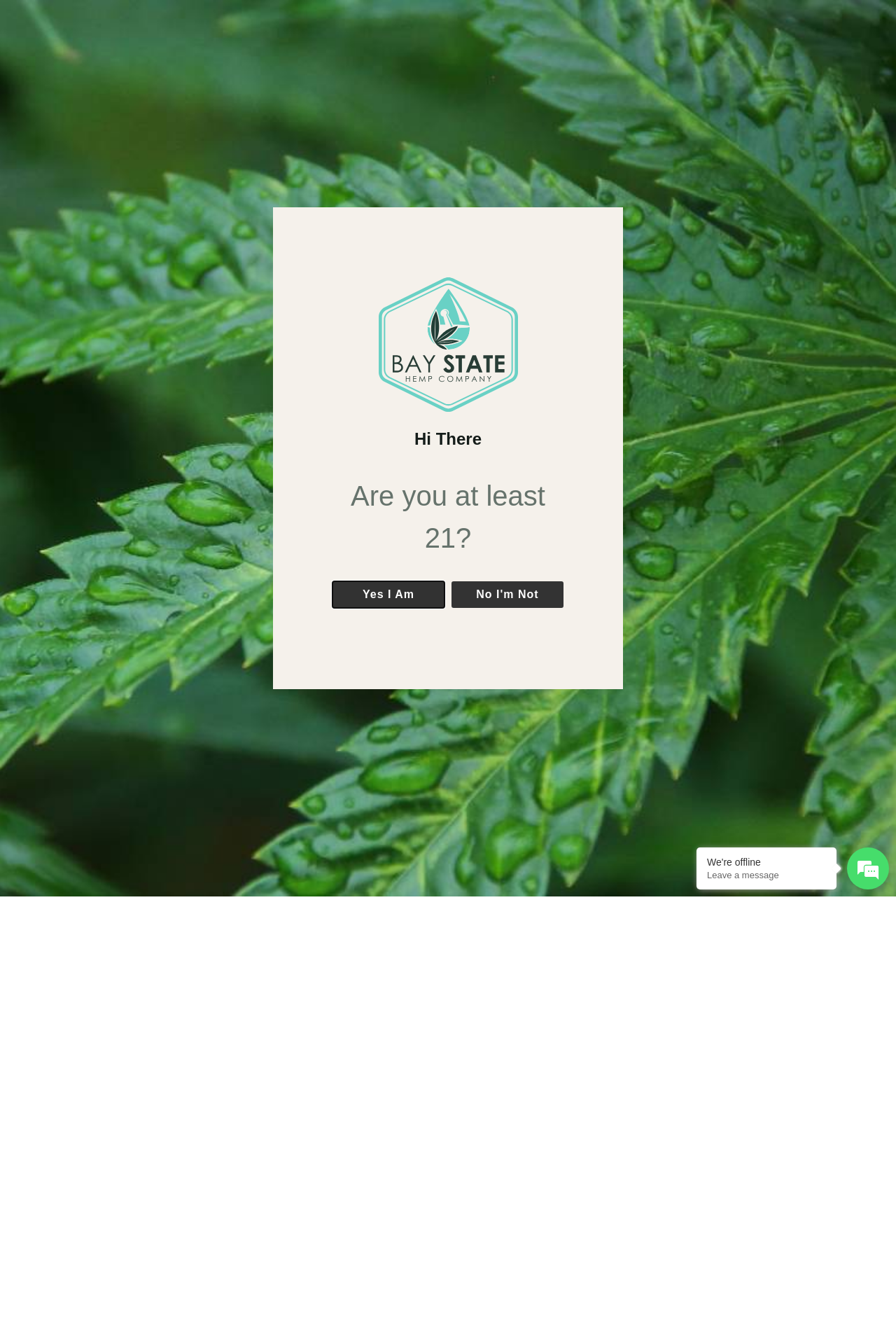Locate the bounding box coordinates of the clickable element to fulfill the following instruction: "Click the 'About Us' link". Provide the coordinates as four float numbers between 0 and 1 in the format [left, top, right, bottom].

[0.153, 0.009, 0.214, 0.044]